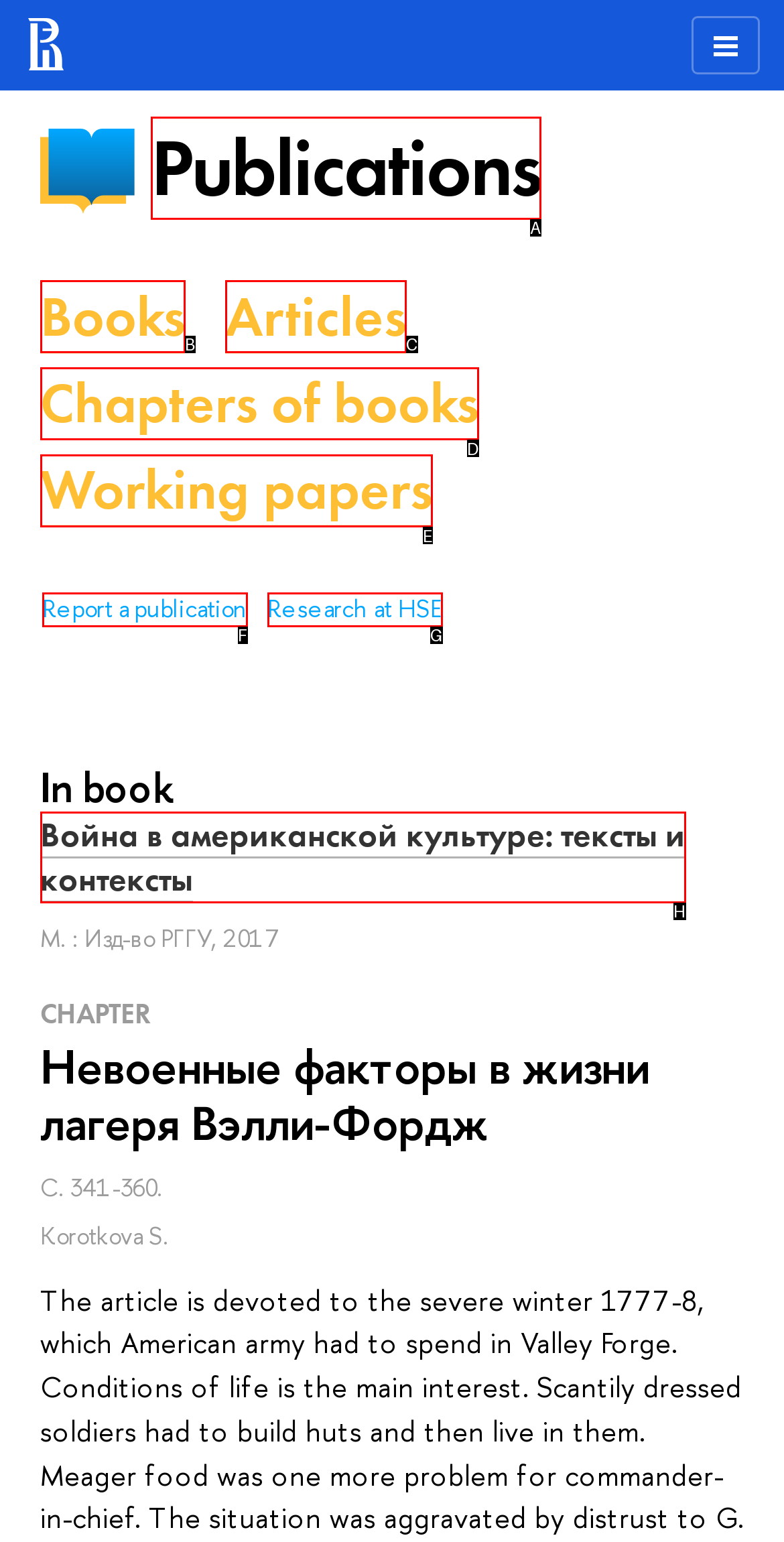Select the appropriate option that fits: Publications
Reply with the letter of the correct choice.

A